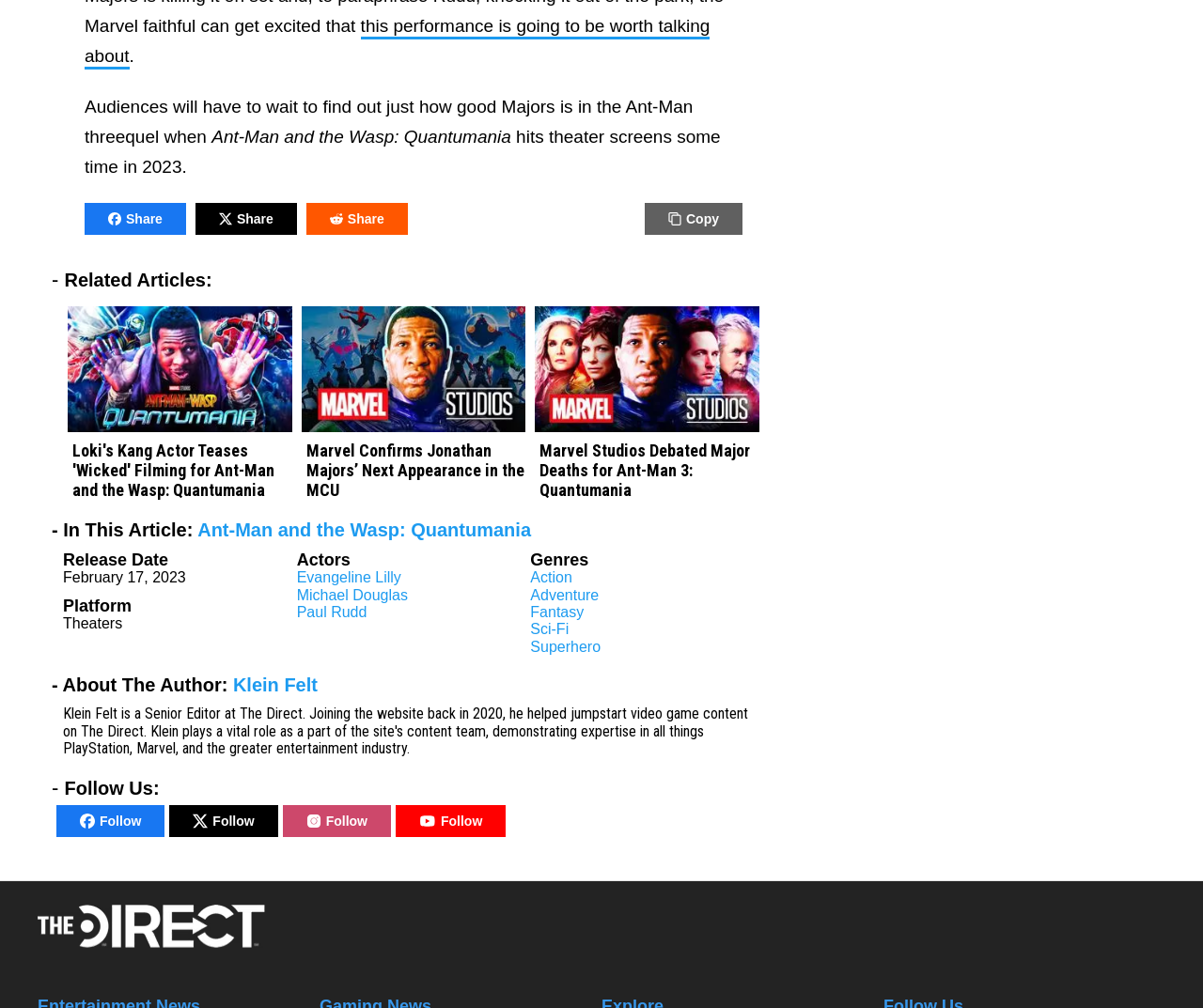Identify the bounding box coordinates of the clickable section necessary to follow the following instruction: "Follow the author 'Klein Felt'". The coordinates should be presented as four float numbers from 0 to 1, i.e., [left, top, right, bottom].

[0.194, 0.669, 0.264, 0.69]